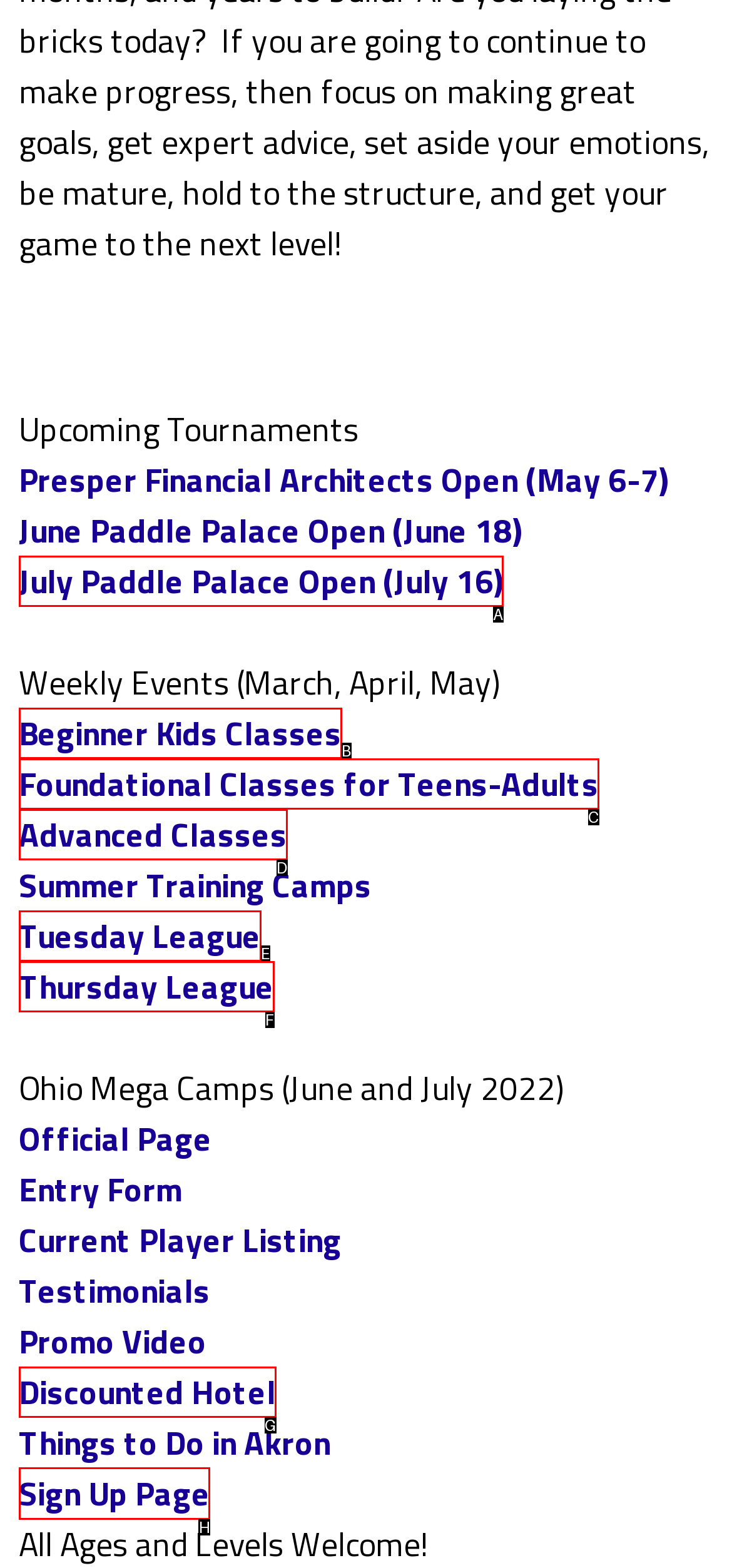Specify which UI element should be clicked to accomplish the task: Sign up for the tournament. Answer with the letter of the correct choice.

H